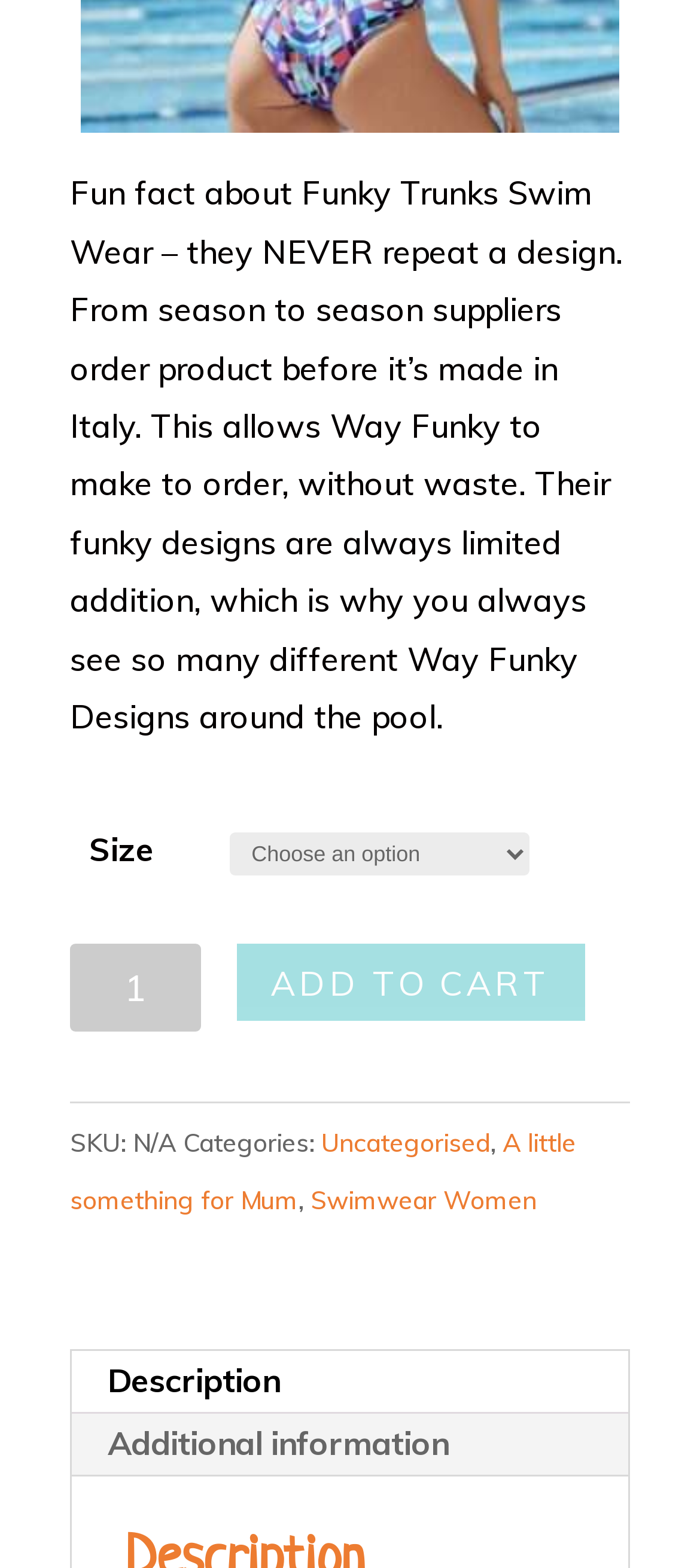Determine the bounding box coordinates of the clickable region to execute the instruction: "Click the 'Interior Angle picture framers in Essex' link". The coordinates should be four float numbers between 0 and 1, denoted as [left, top, right, bottom].

None